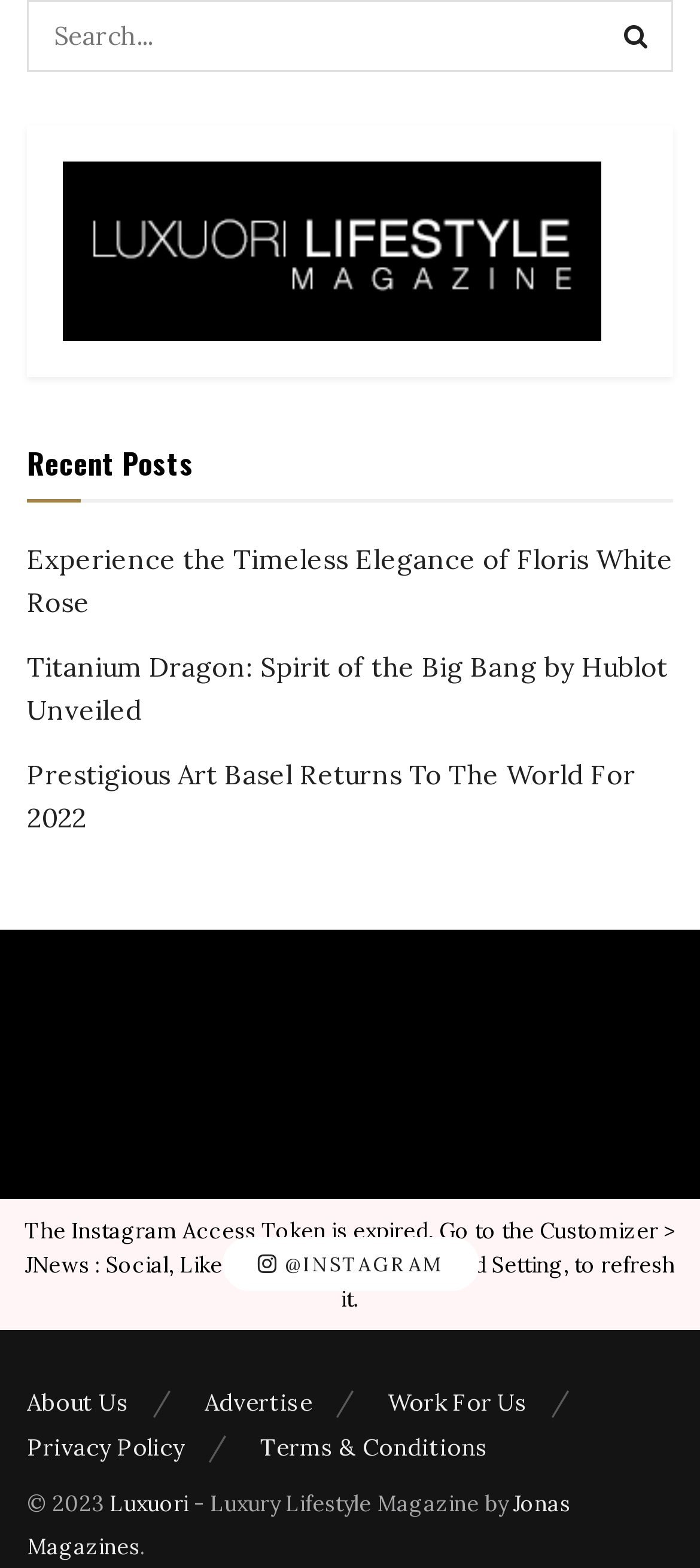Find the bounding box coordinates of the element you need to click on to perform this action: 'Check Instagram'. The coordinates should be represented by four float values between 0 and 1, in the format [left, top, right, bottom].

[0.317, 0.789, 0.683, 0.823]